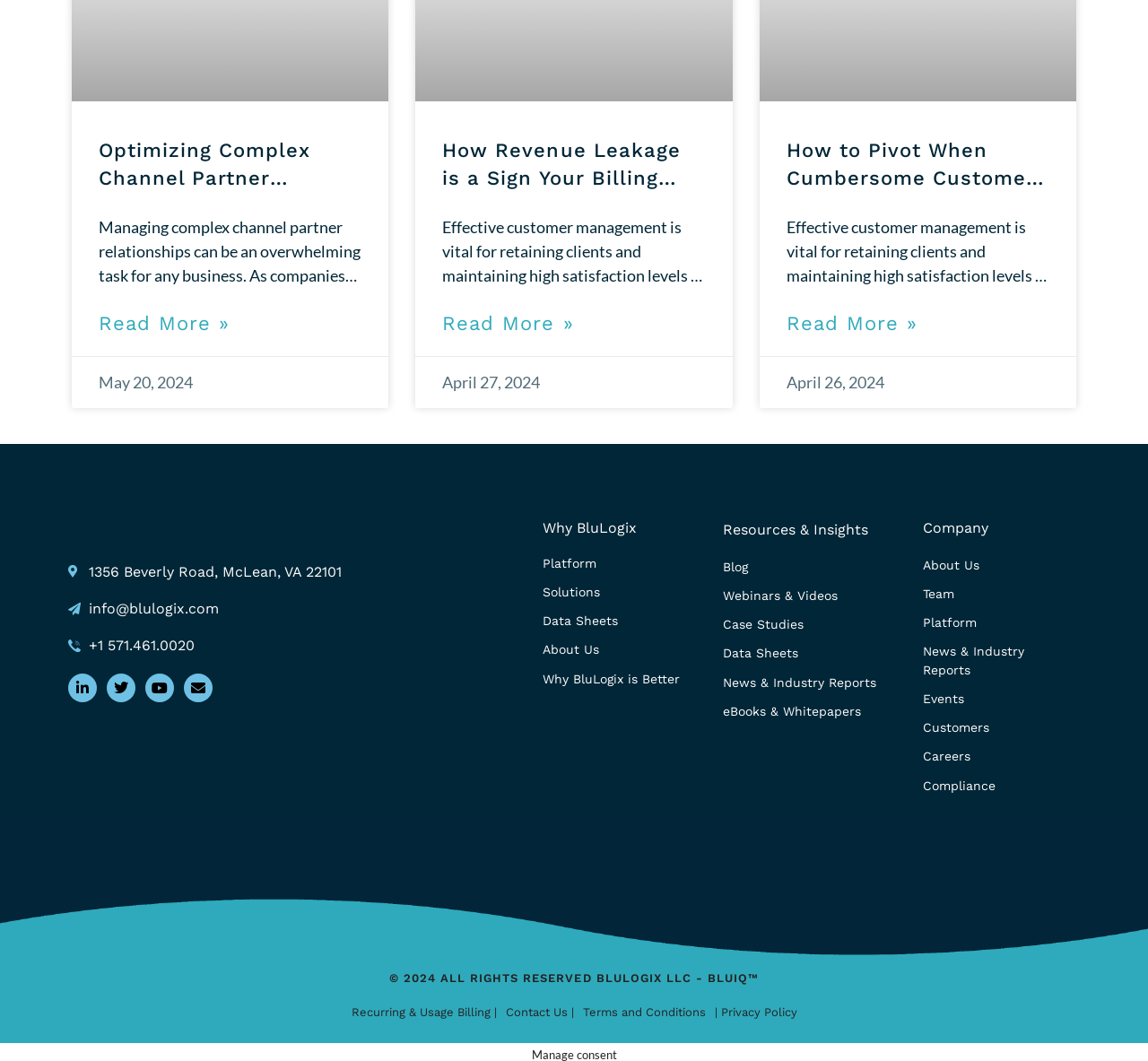Determine the bounding box coordinates of the element that should be clicked to execute the following command: "Learn more about the Channel Partner Enablement Platform".

[0.473, 0.522, 0.614, 0.539]